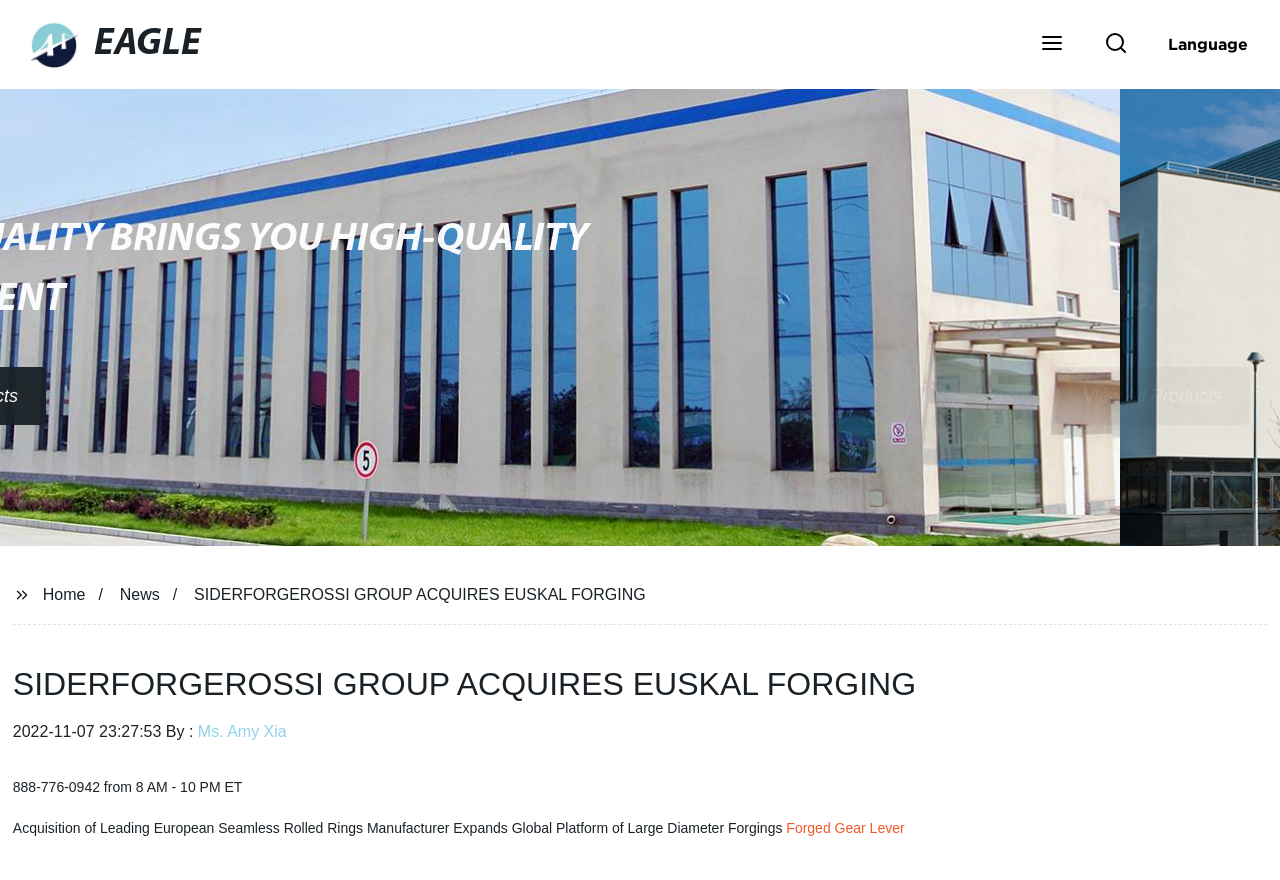From the details in the image, provide a thorough response to the question: What is the topic of the news article?

I found the topic of the news article by looking at the static text element below the heading, which says 'Acquisition of Leading European Seamless Rolled Rings Manufacturer Expands Global Platform of Large Diameter Forgings'.